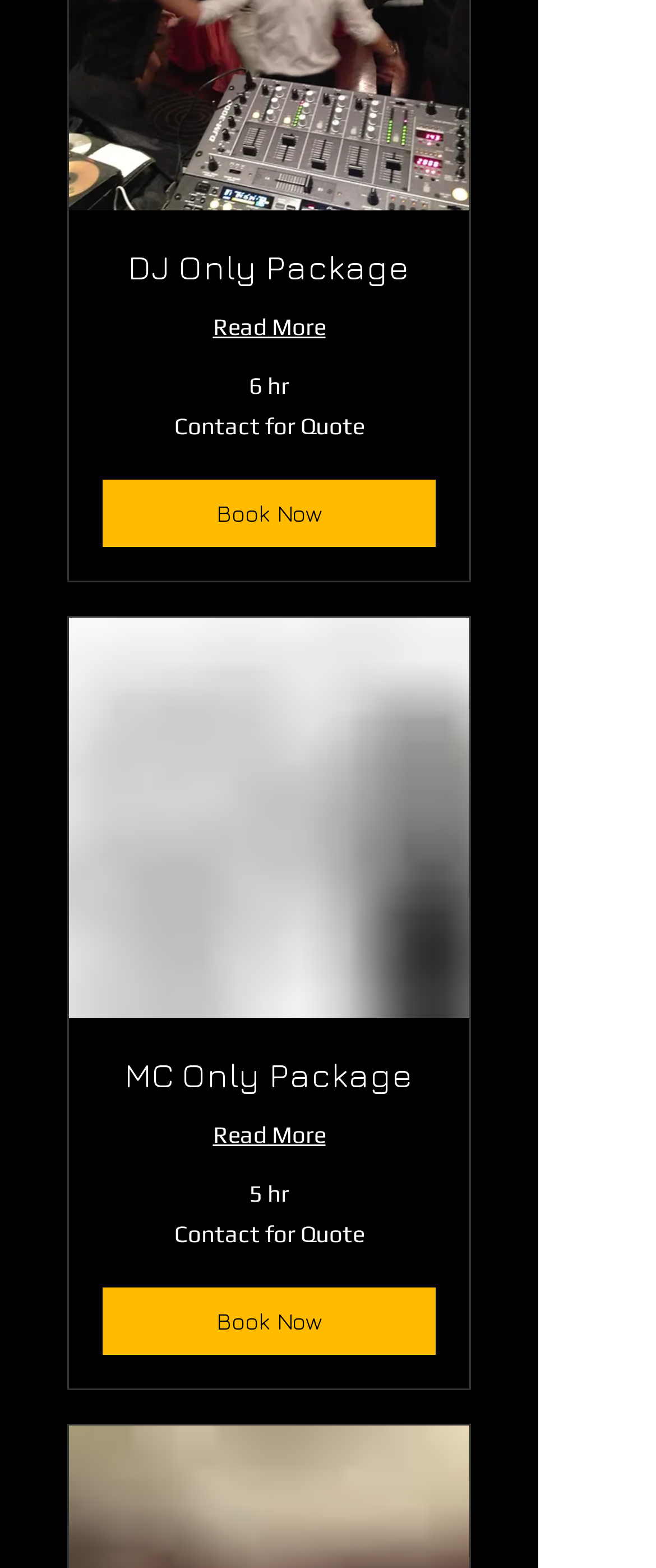Provide the bounding box for the UI element matching this description: "MC Only Package".

[0.156, 0.671, 0.664, 0.701]